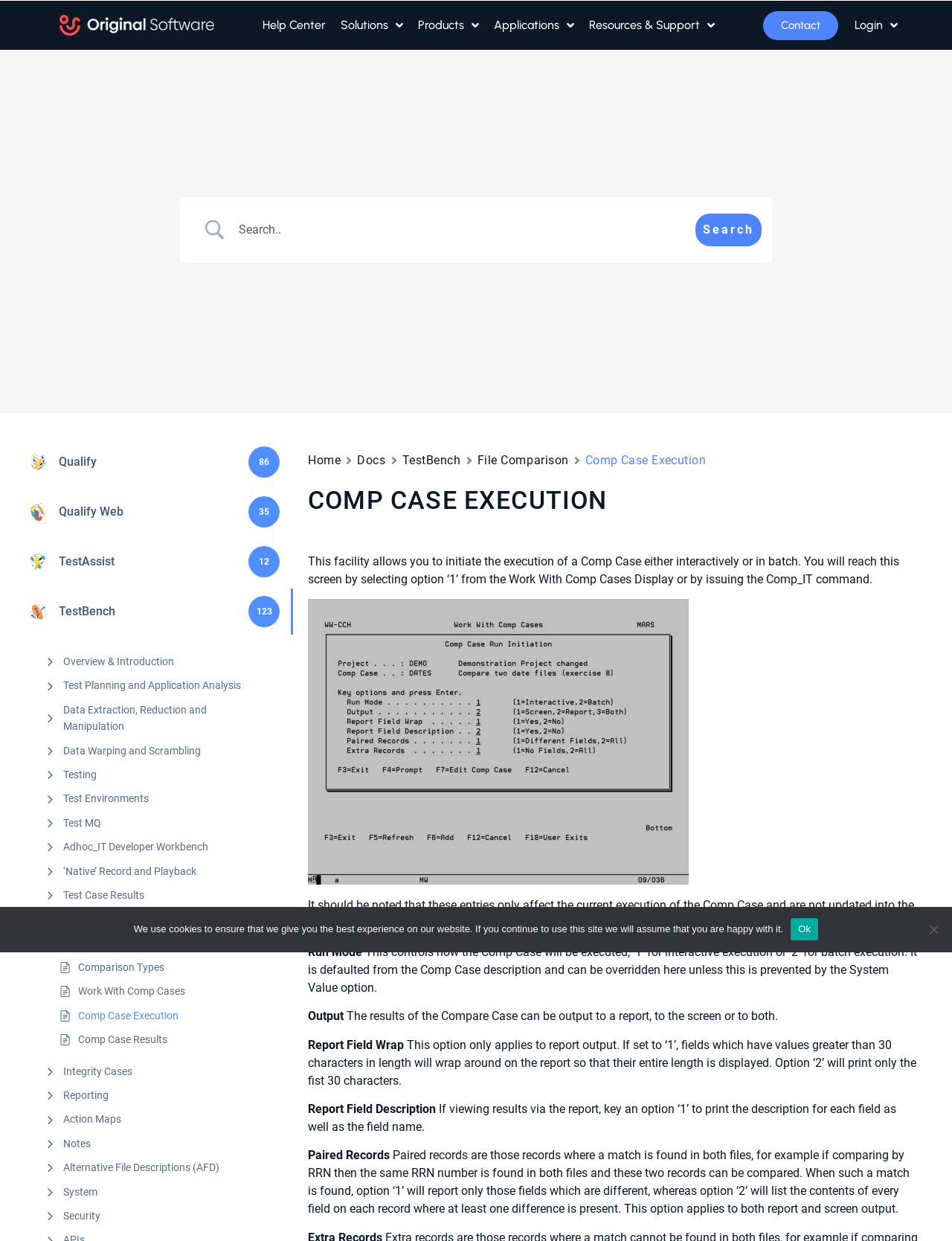Pinpoint the bounding box coordinates of the element you need to click to execute the following instruction: "Click on Help Center". The bounding box should be represented by four float numbers between 0 and 1, in the format [left, top, right, bottom].

[0.268, 0.007, 0.35, 0.034]